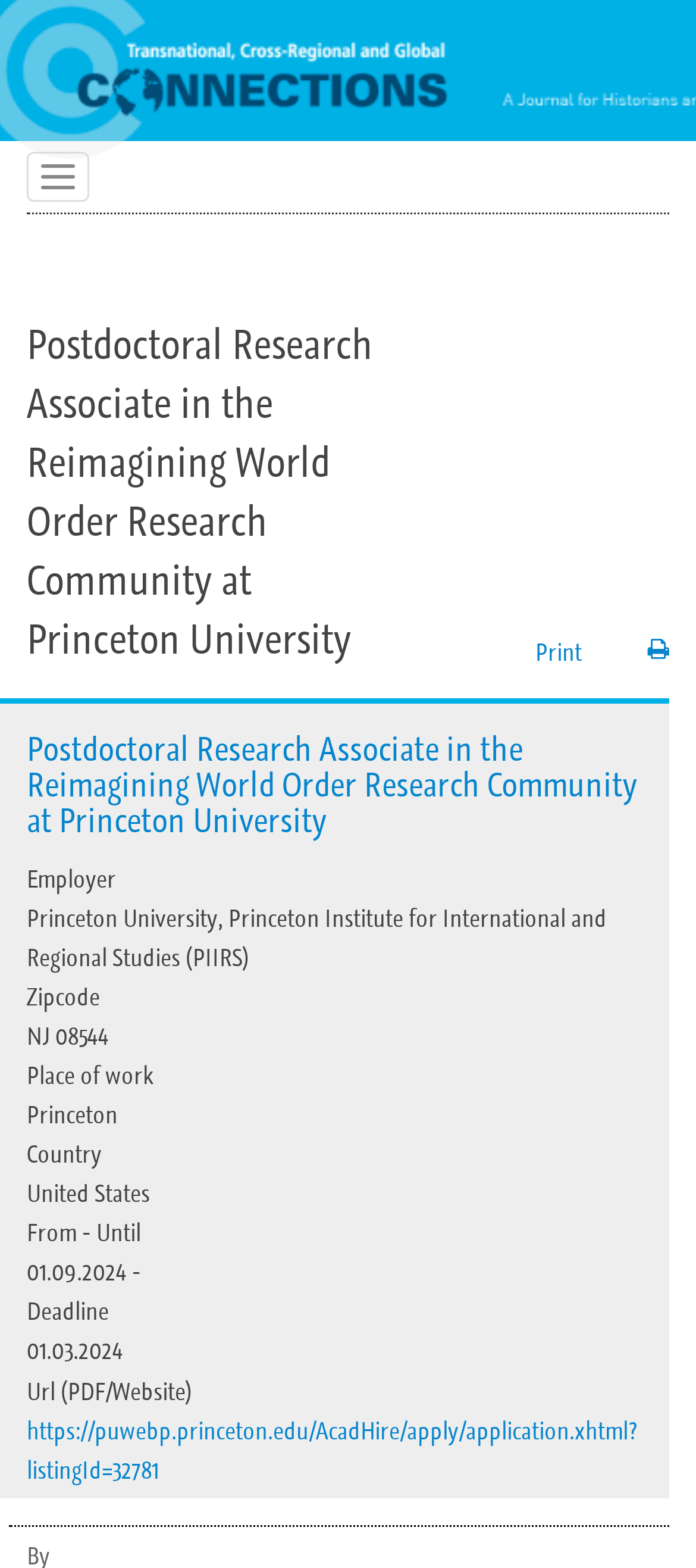What is the place of work for the postdoctoral research associate?
Please respond to the question with a detailed and well-explained answer.

I found the answer by looking at the 'Place of work' label and its corresponding text, which is 'Princeton'.